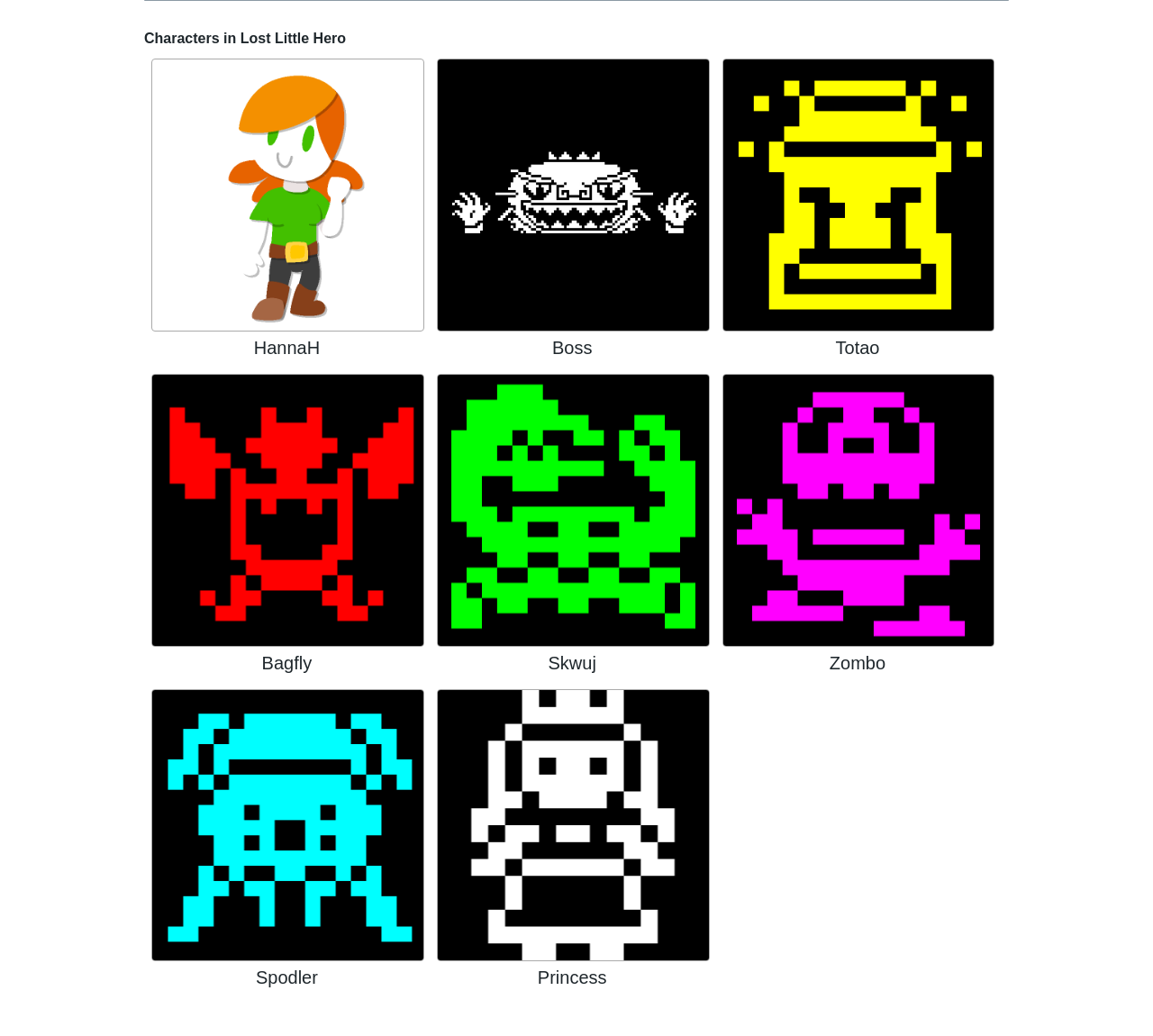How many characters are listed on the webpage?
Could you give a comprehensive explanation in response to this question?

There are 9 characters listed on the webpage, which can be counted by looking at the number of links and their corresponding images.